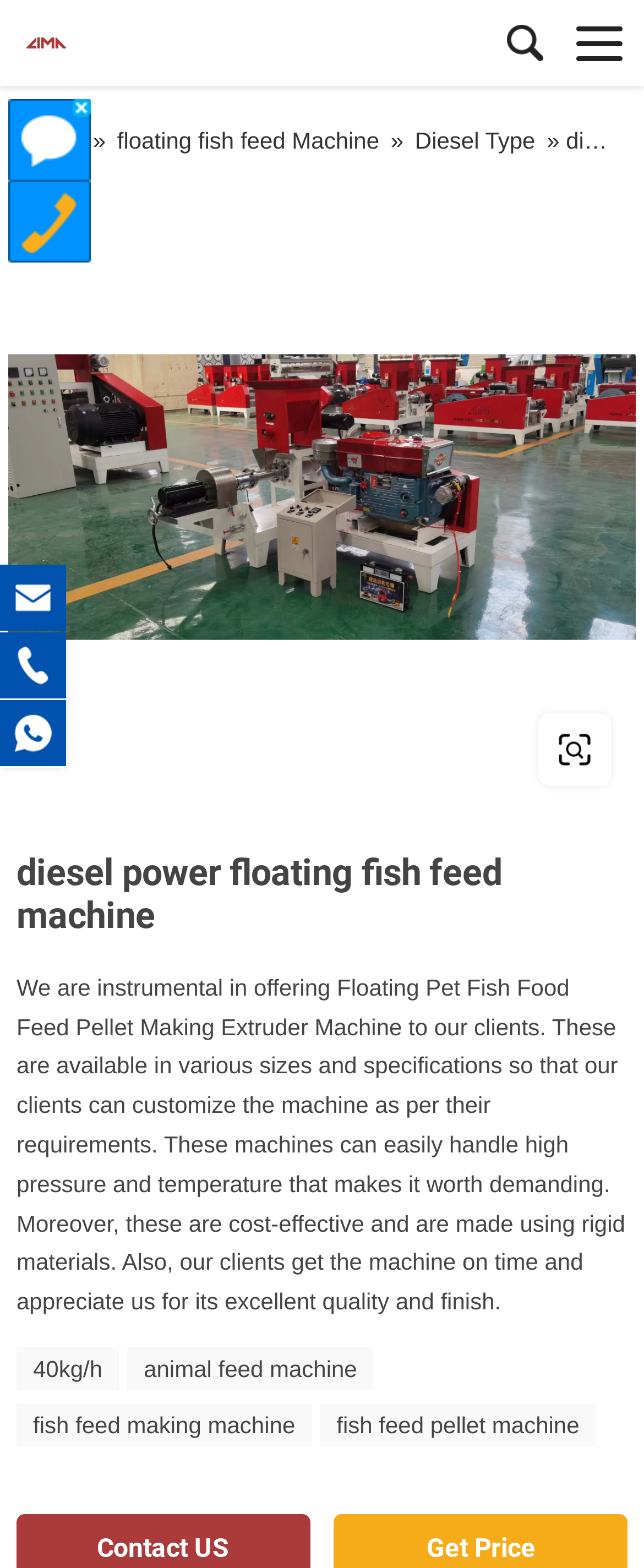Please identify the bounding box coordinates of the region to click in order to complete the given instruction: "visit the company homepage". The coordinates should be four float numbers between 0 and 1, i.e., [left, top, right, bottom].

[0.038, 0.0, 0.5, 0.055]